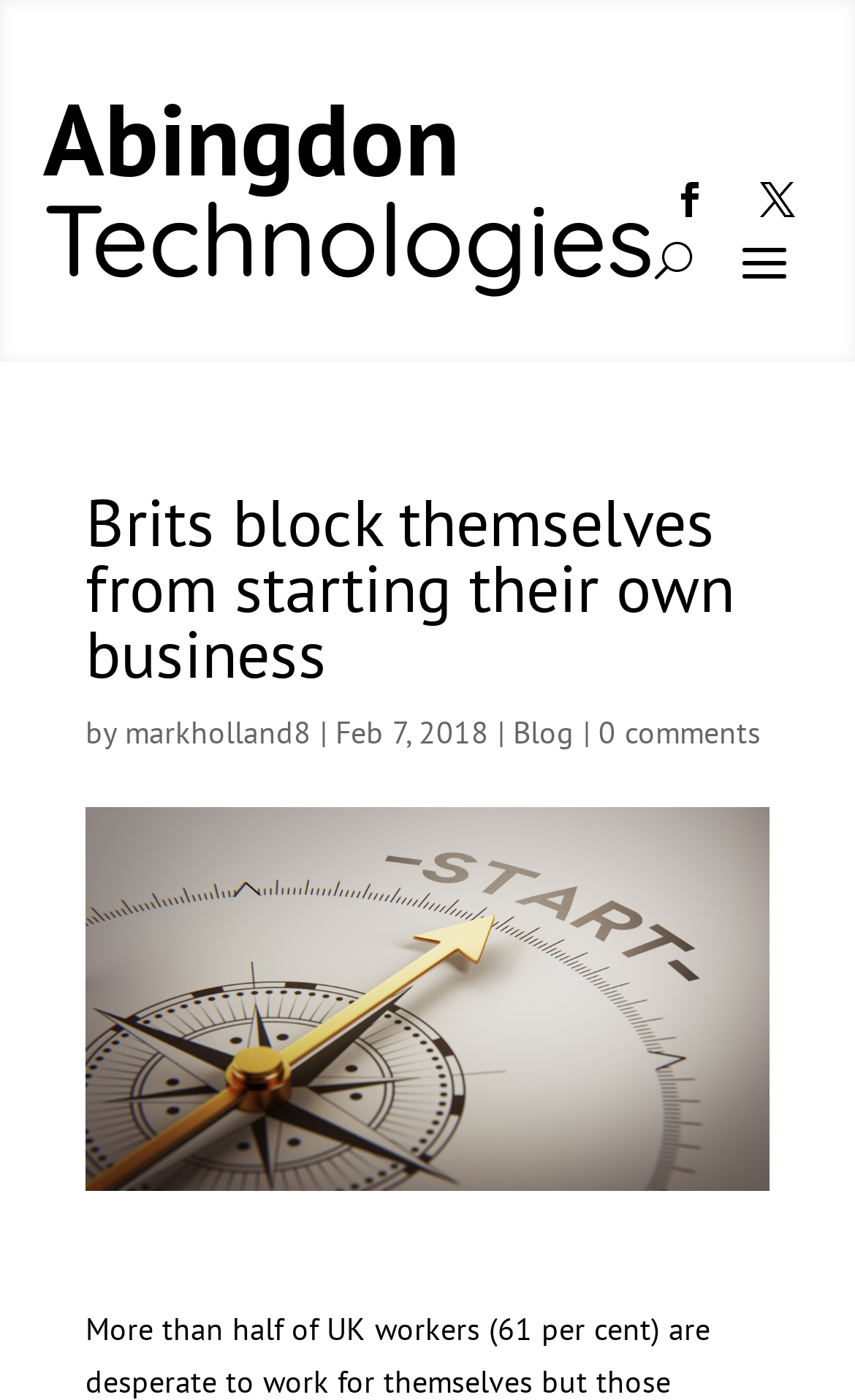Answer the following in one word or a short phrase: 
When was the article published?

Feb 7, 2018